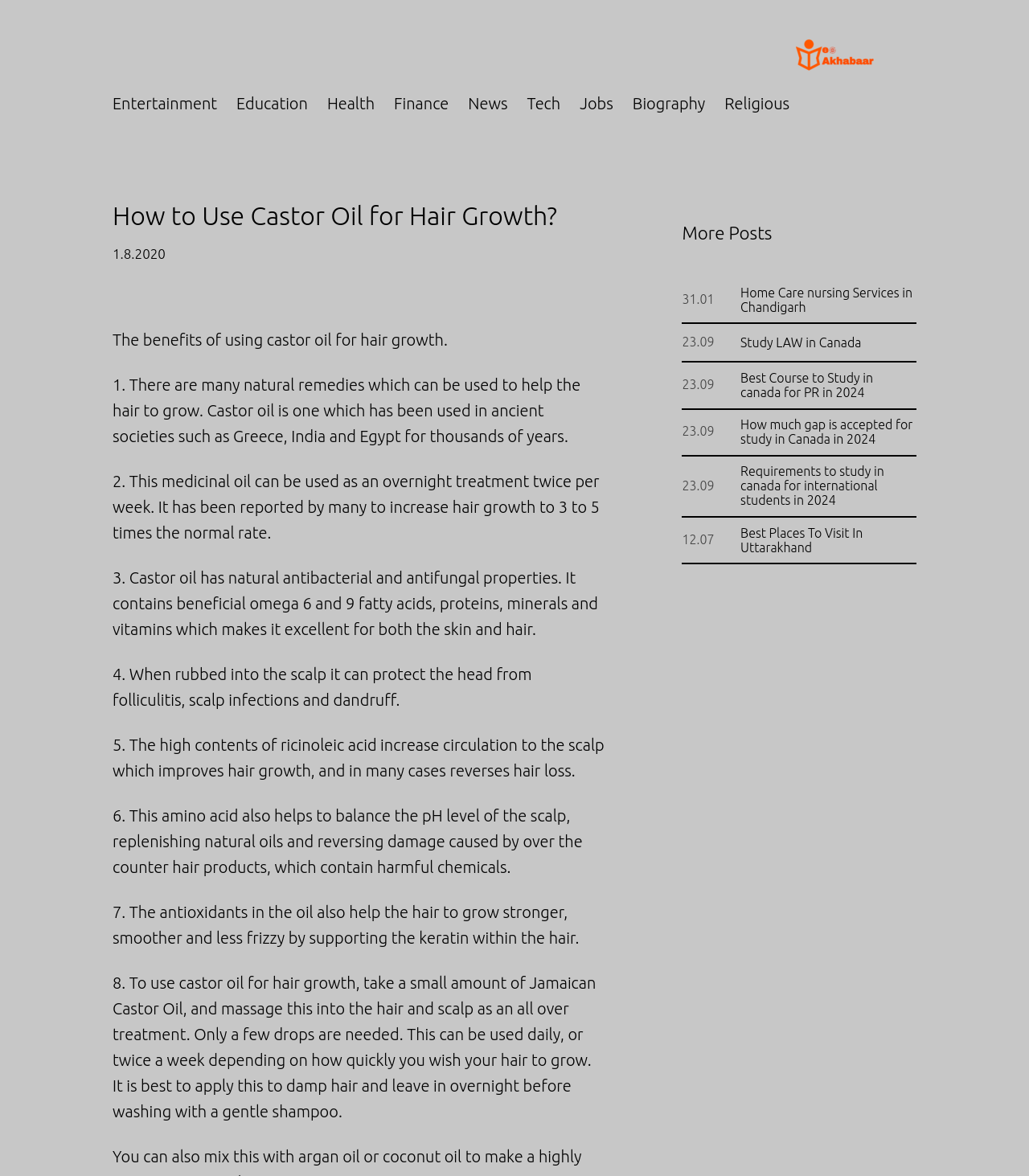Please determine the bounding box coordinates of the area that needs to be clicked to complete this task: 'Search for something'. The coordinates must be four float numbers between 0 and 1, formatted as [left, top, right, bottom].

None